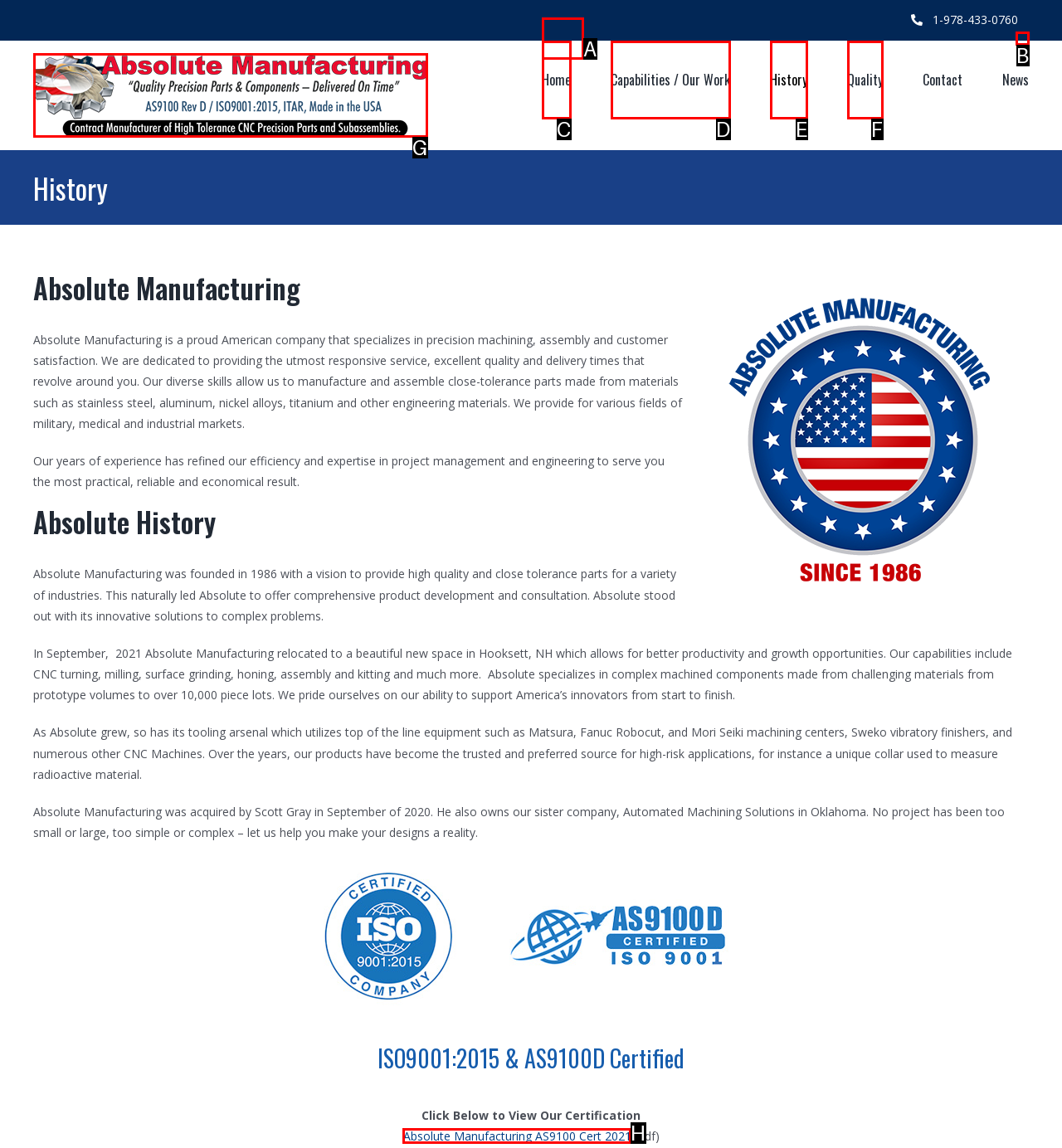Select the correct UI element to click for this task: Download the AS9100 certification.
Answer using the letter from the provided options.

H